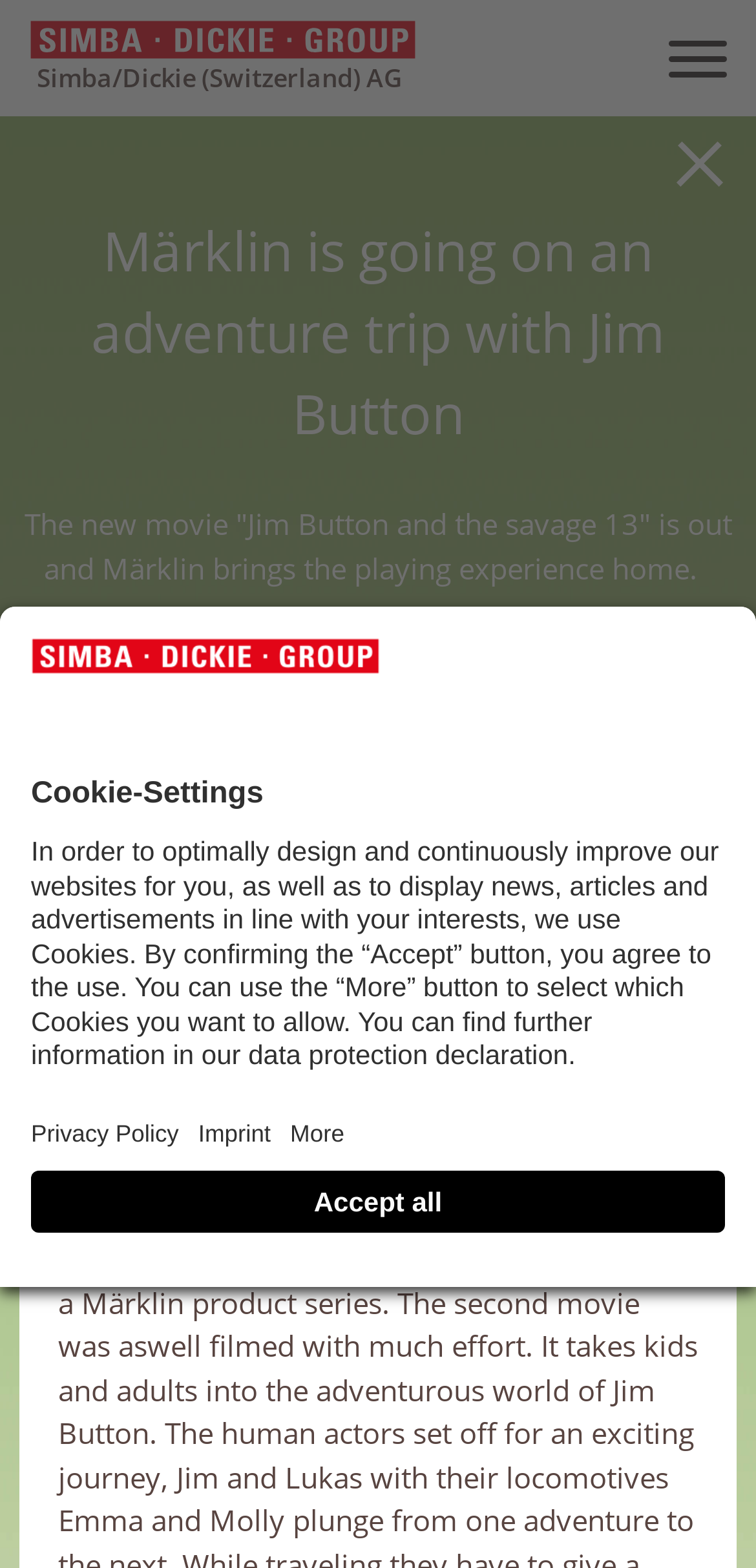Find and provide the bounding box coordinates for the UI element described here: "Privacy Policy". The coordinates should be given as four float numbers between 0 and 1: [left, top, right, bottom].

[0.041, 0.709, 0.237, 0.732]